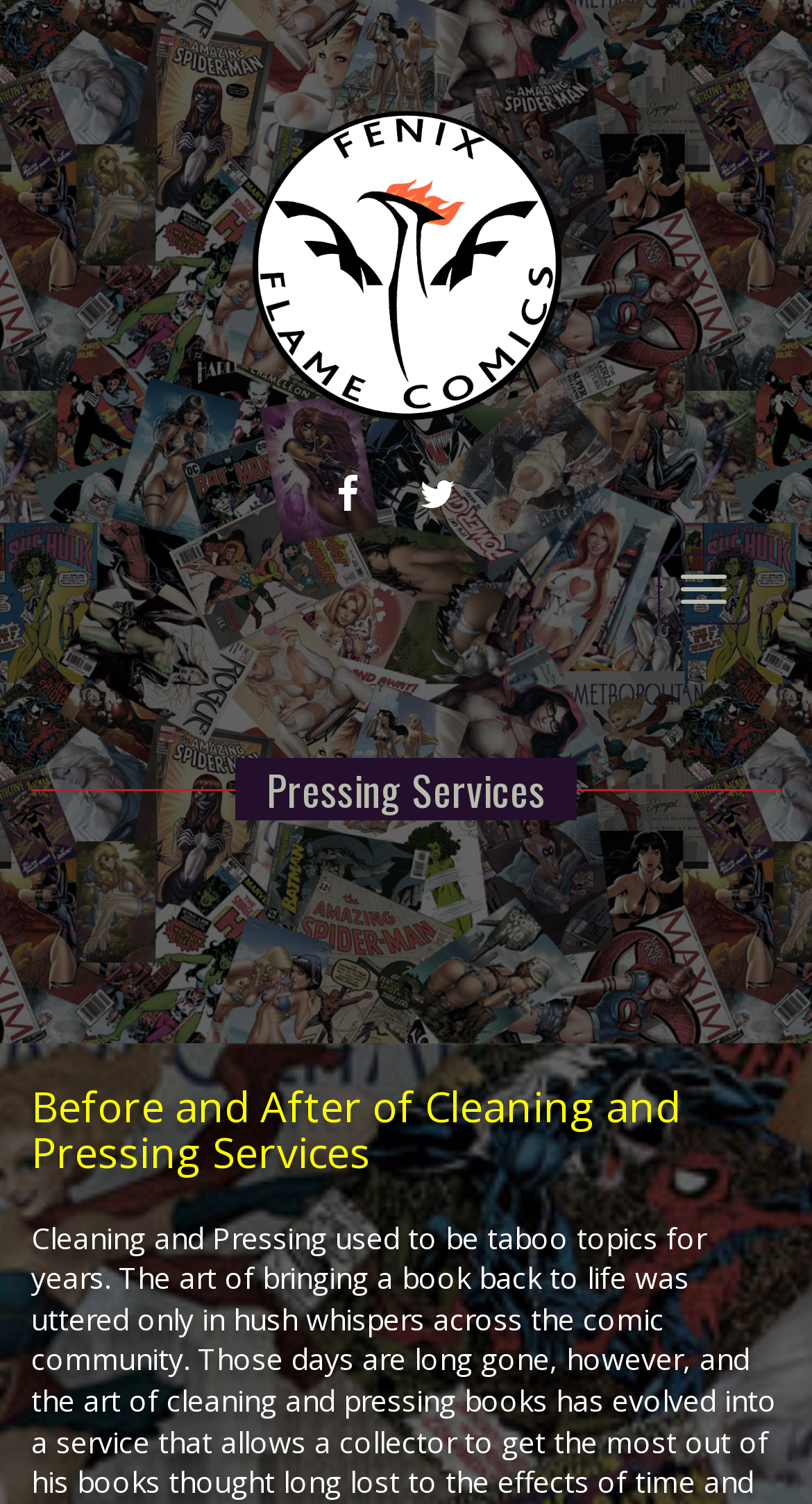How many social media links are present?
Please give a detailed and elaborate answer to the question.

I counted the number of social media links by looking at the links with icons, specifically the FACEBOOK and TWITTER links, which are represented by '' and '' respectively.